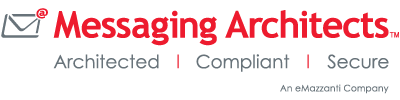Refer to the screenshot and answer the following question in detail:
How many words are written below the main logo?

The three words 'Architected | Compliant | Secure' are presented in a sleek, modern typography below the main logo, emphasizing the company's commitment to providing structured and trustworthy services.